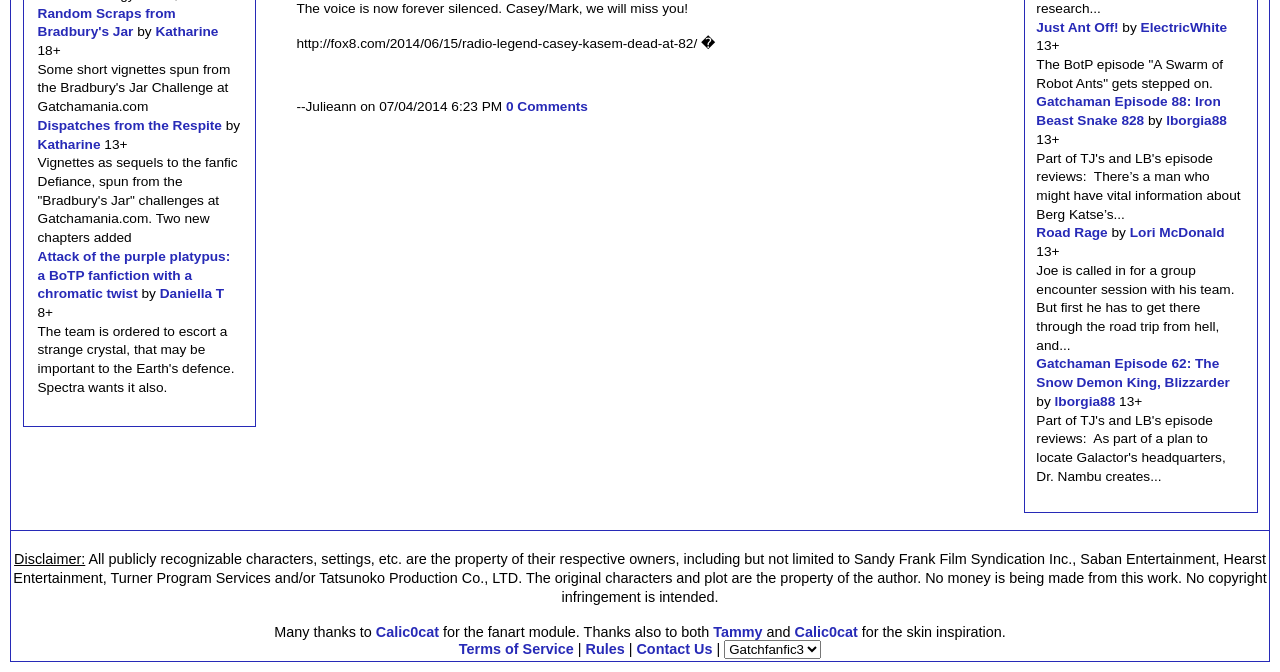Using the webpage screenshot, find the UI element described by Dispatches from the Respite. Provide the bounding box coordinates in the format (top-left x, top-left y, bottom-right x, bottom-right y), ensuring all values are floating point numbers between 0 and 1.

[0.029, 0.175, 0.173, 0.198]